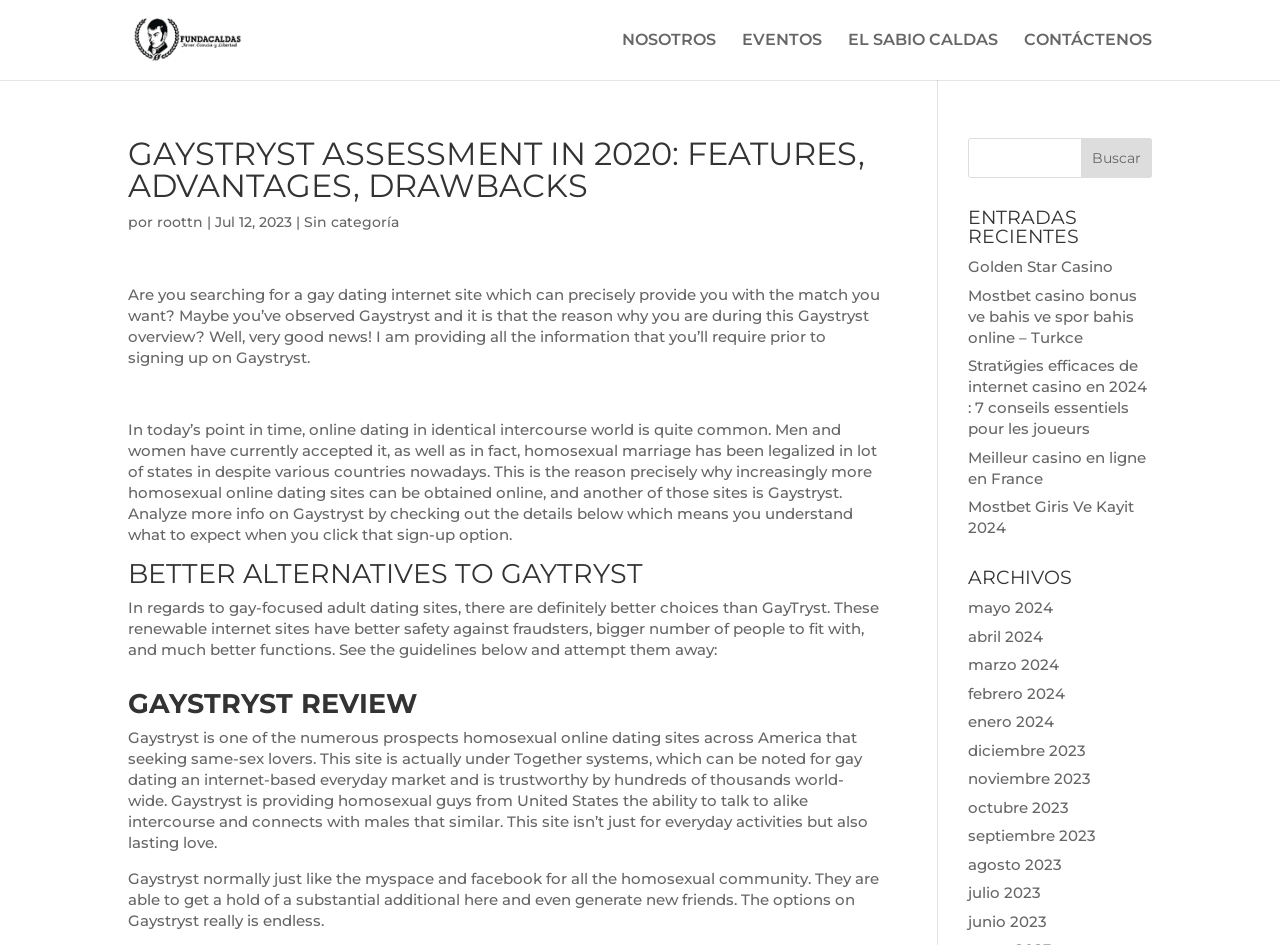Determine the bounding box coordinates of the UI element described below. Use the format (top-left x, top-left y, bottom-right x, bottom-right y) with floating point numbers between 0 and 1: NOSOTROS

[0.486, 0.035, 0.559, 0.085]